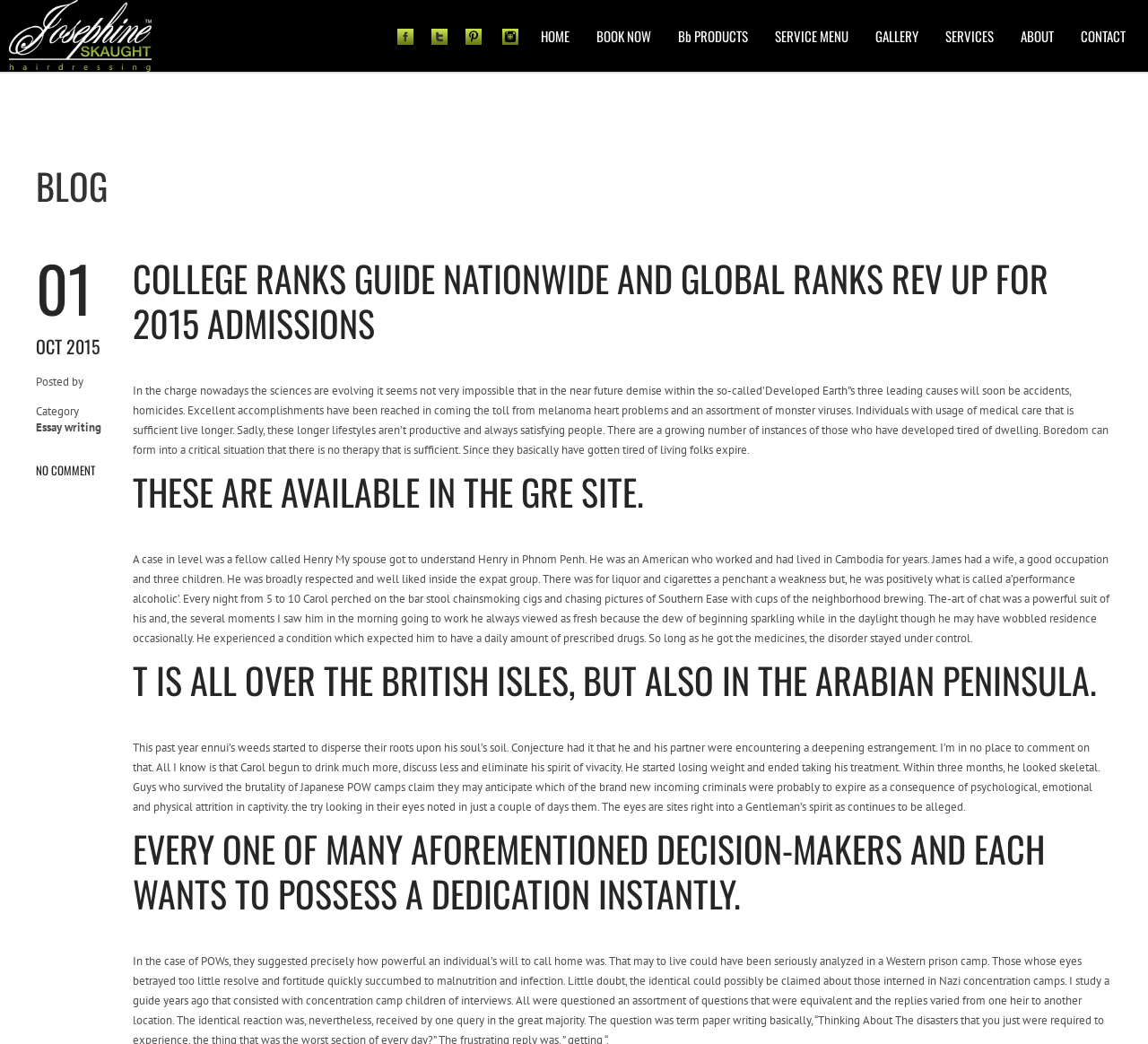Can you find the bounding box coordinates for the element that needs to be clicked to execute this instruction: "Click the 'HOME' link"? The coordinates should be given as four float numbers between 0 and 1, i.e., [left, top, right, bottom].

[0.459, 0.0, 0.508, 0.069]